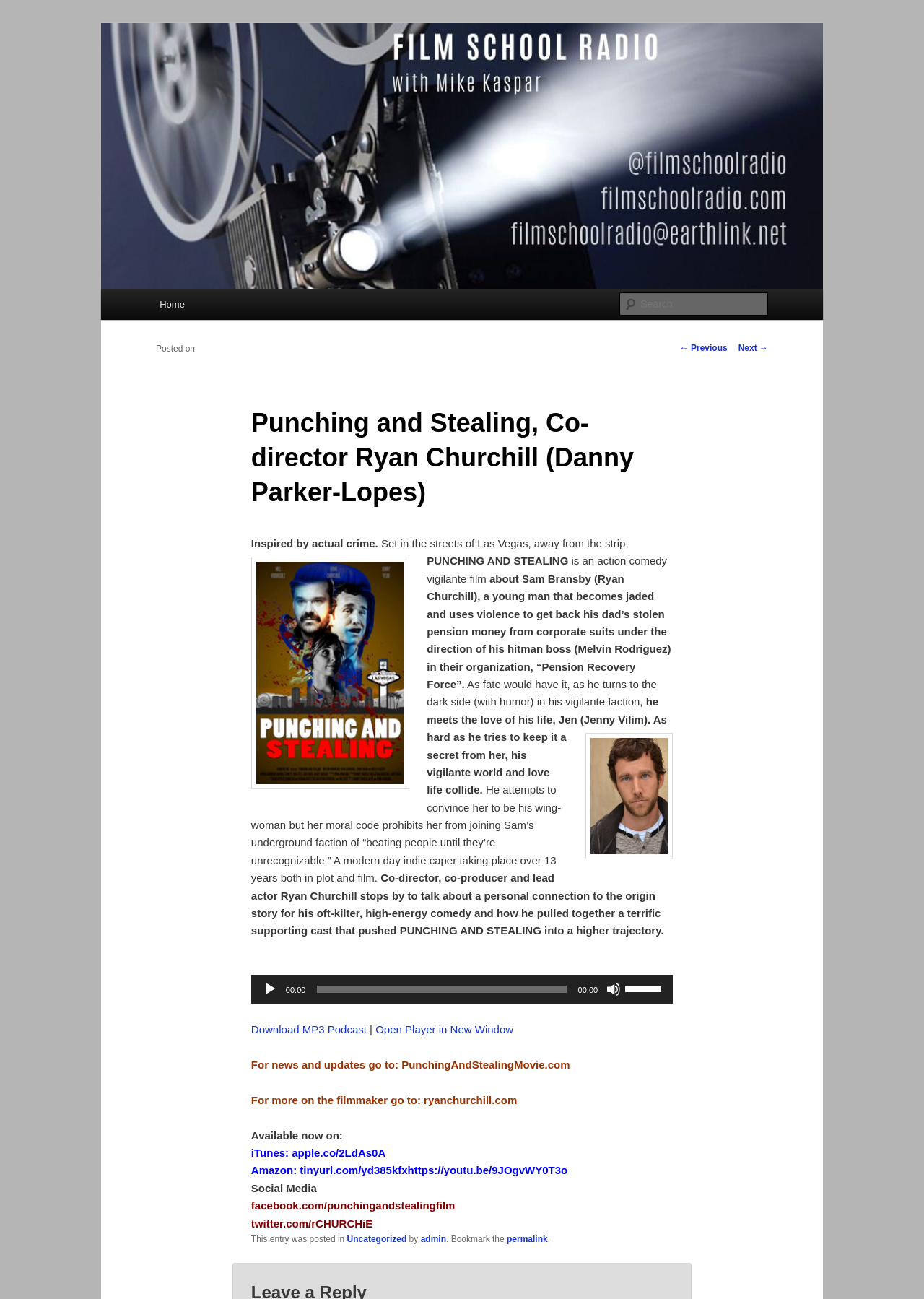Provide a brief response in the form of a single word or phrase:
What is the name of the film discussed in the article?

Punching and Stealing